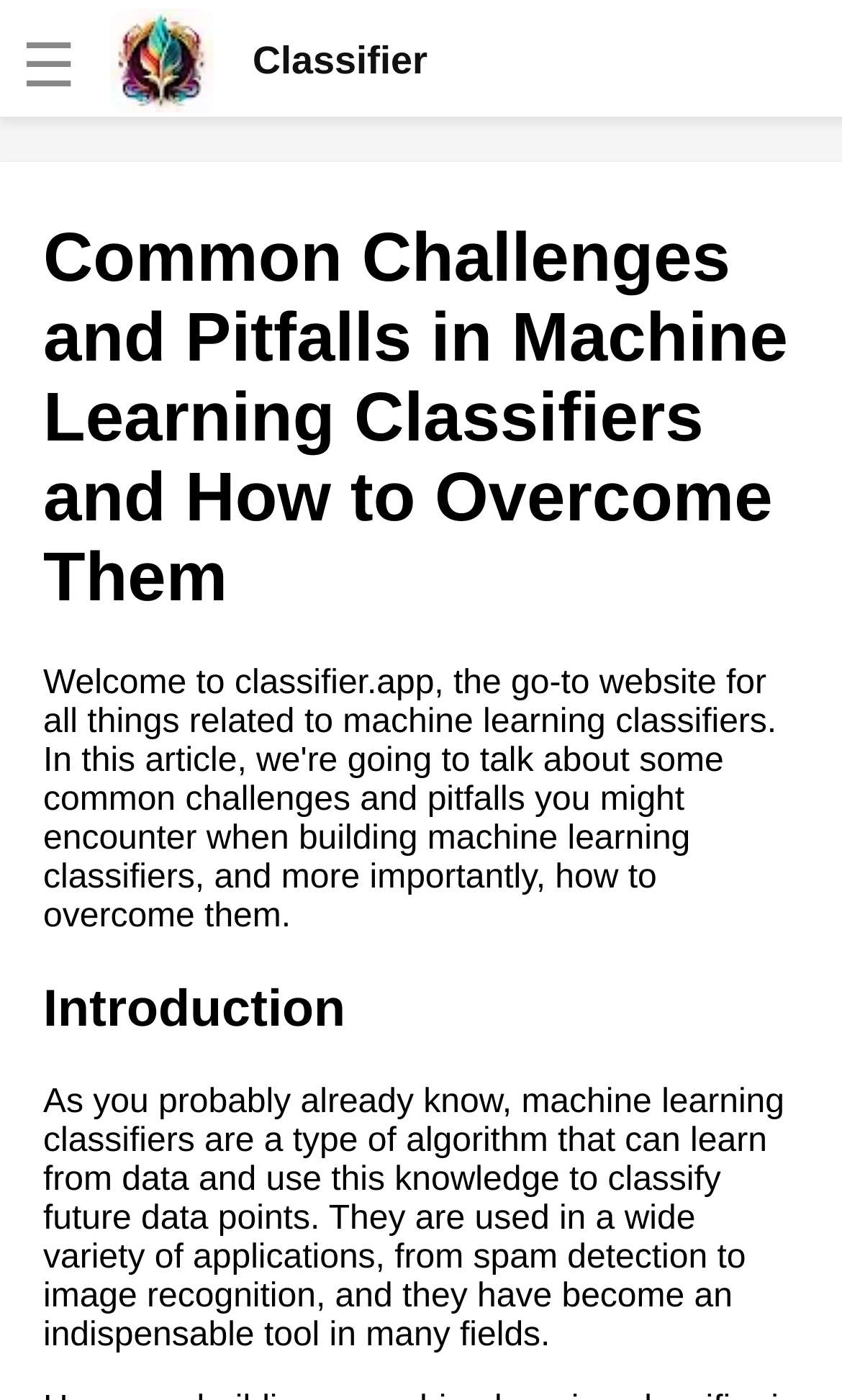Find the bounding box coordinates for the area that should be clicked to accomplish the instruction: "Check the checkbox".

[0.01, 0.005, 0.044, 0.025]